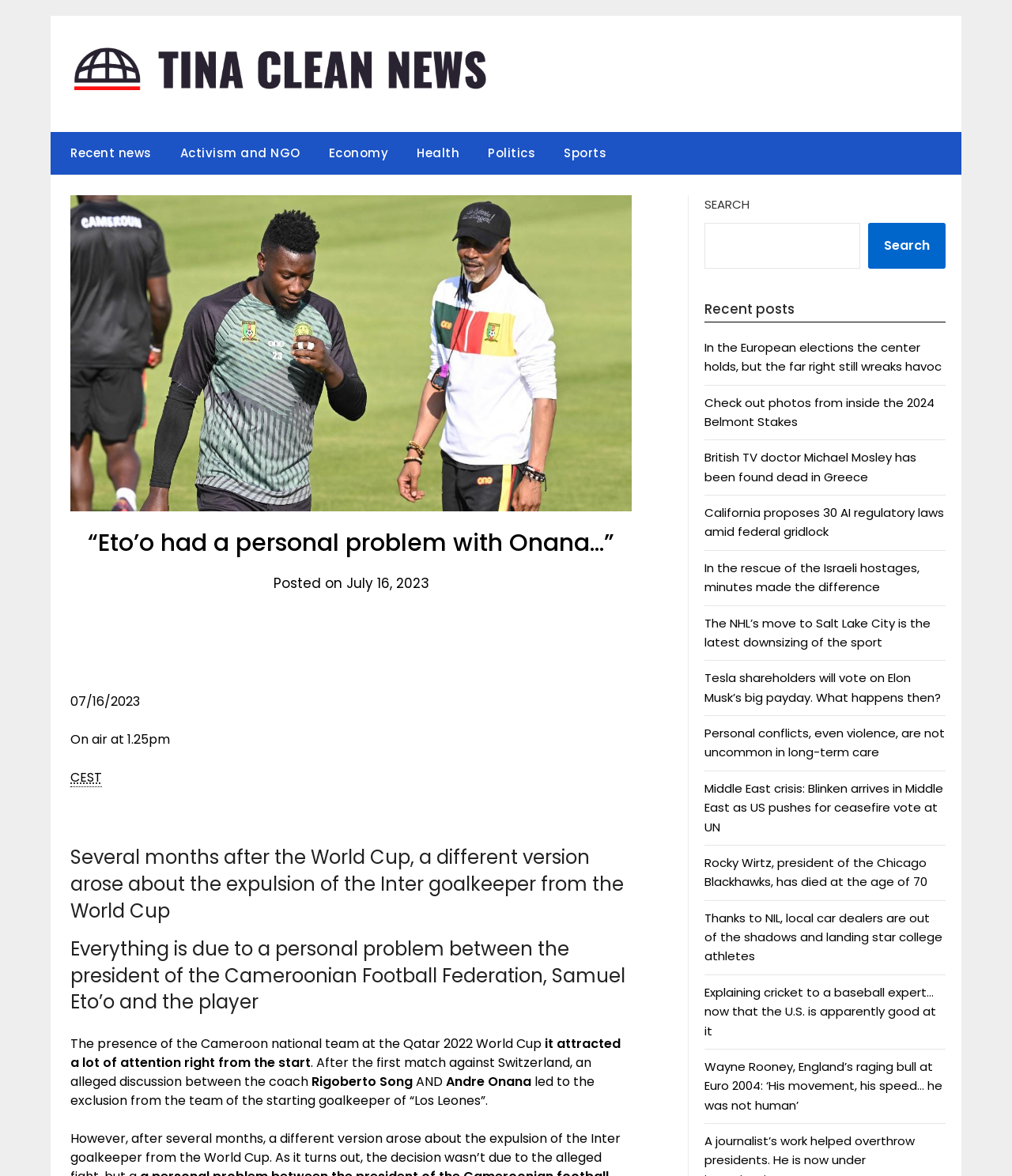Please find and generate the text of the main header of the webpage.

“Eto’o had a personal problem with Onana…”